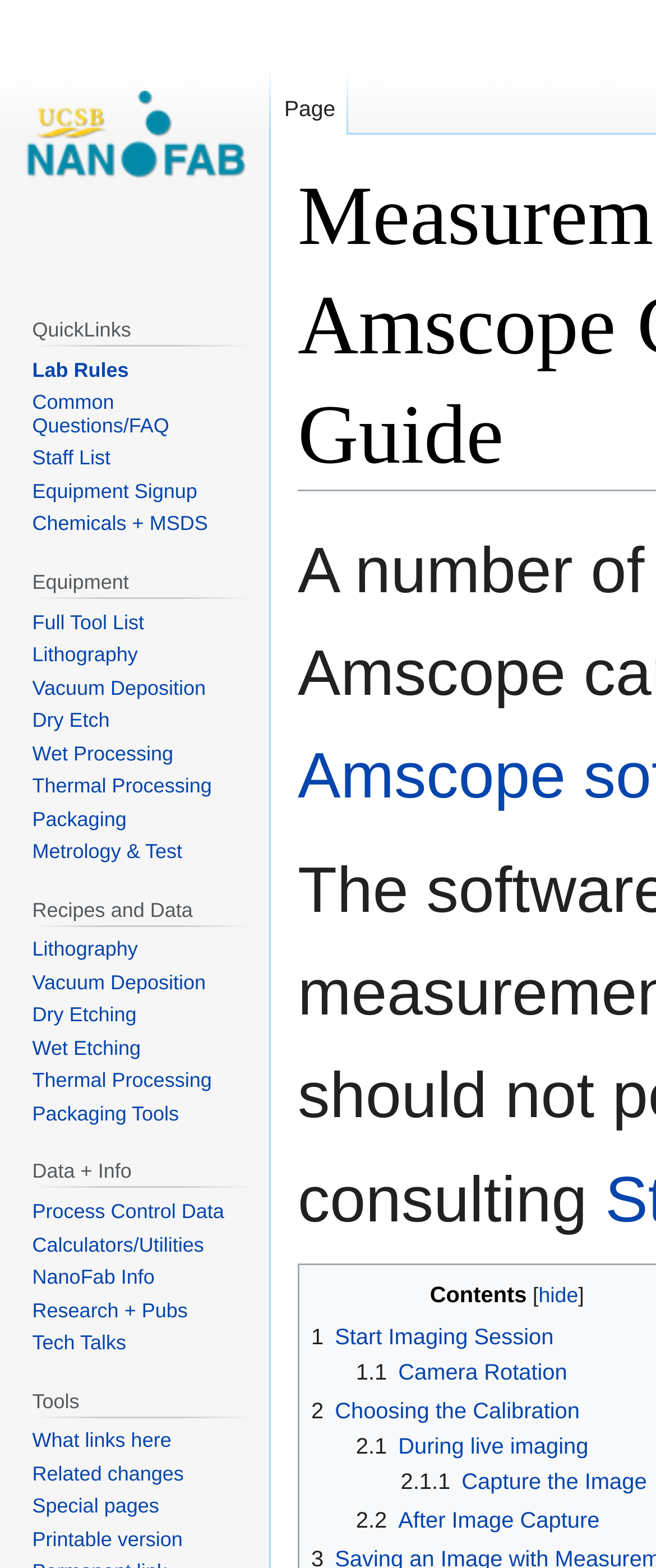Please answer the following question using a single word or phrase: What is the purpose of the 'Recipes and Data' section?

Providing recipes and data